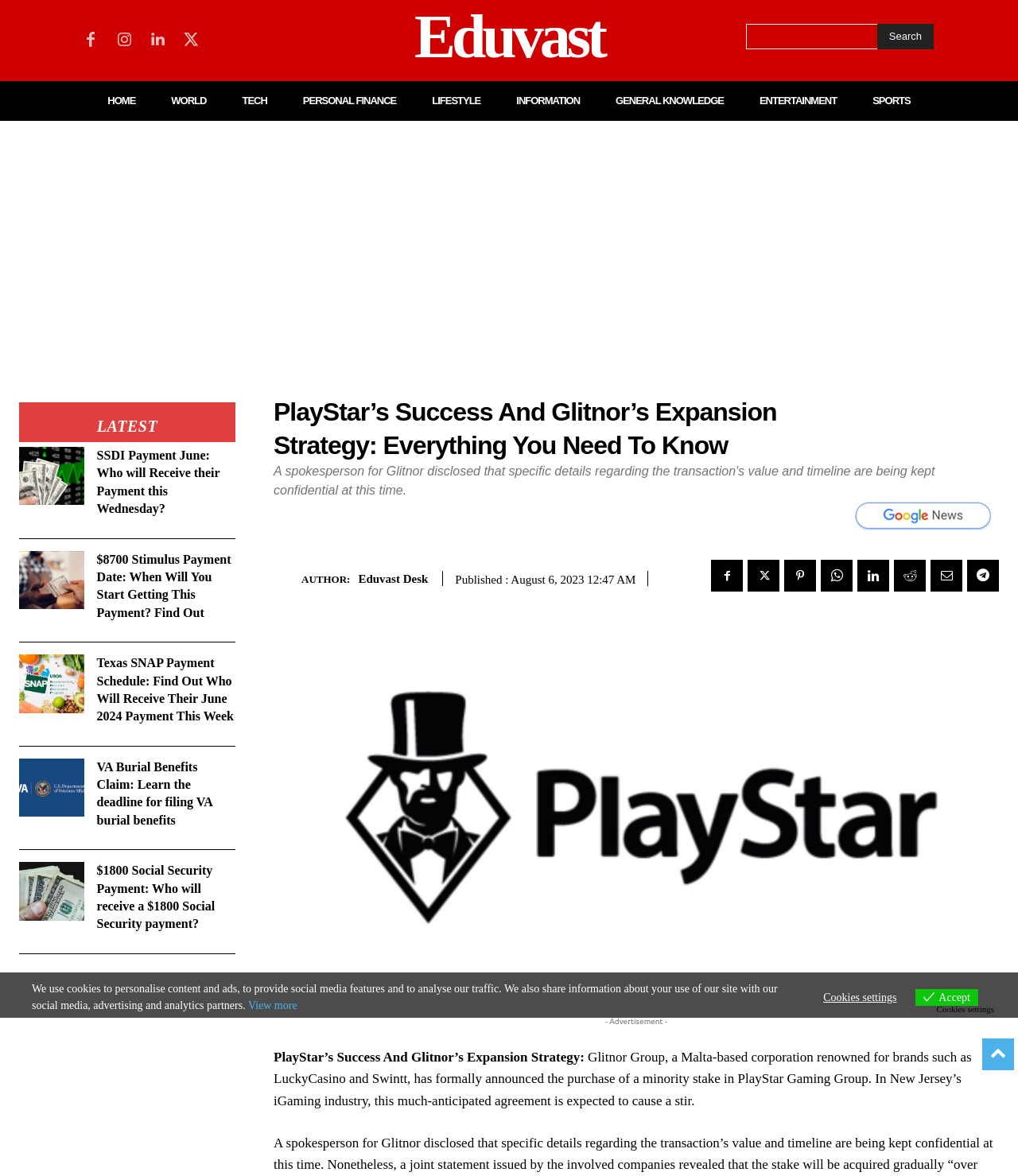Determine the main headline from the webpage and extract its text.

PlayStar’s Success And Glitnor’s Expansion Strategy: Everything You Need To Know